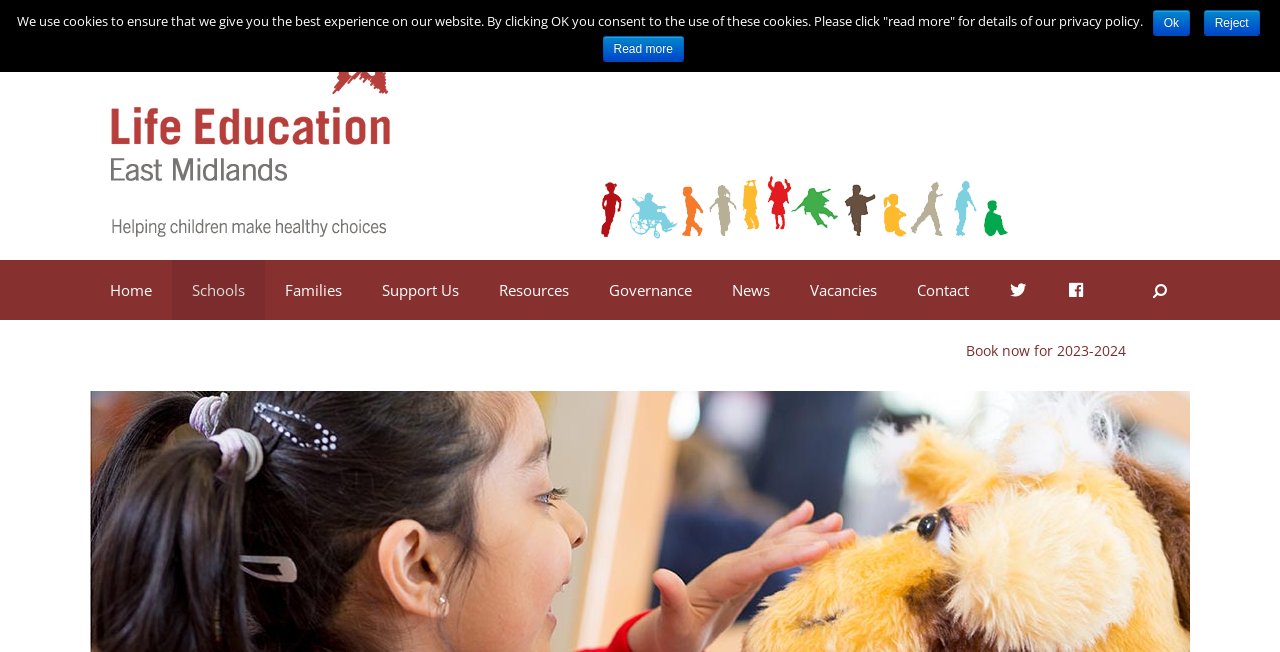Please provide a short answer using a single word or phrase for the question:
How many main navigation links are there?

9